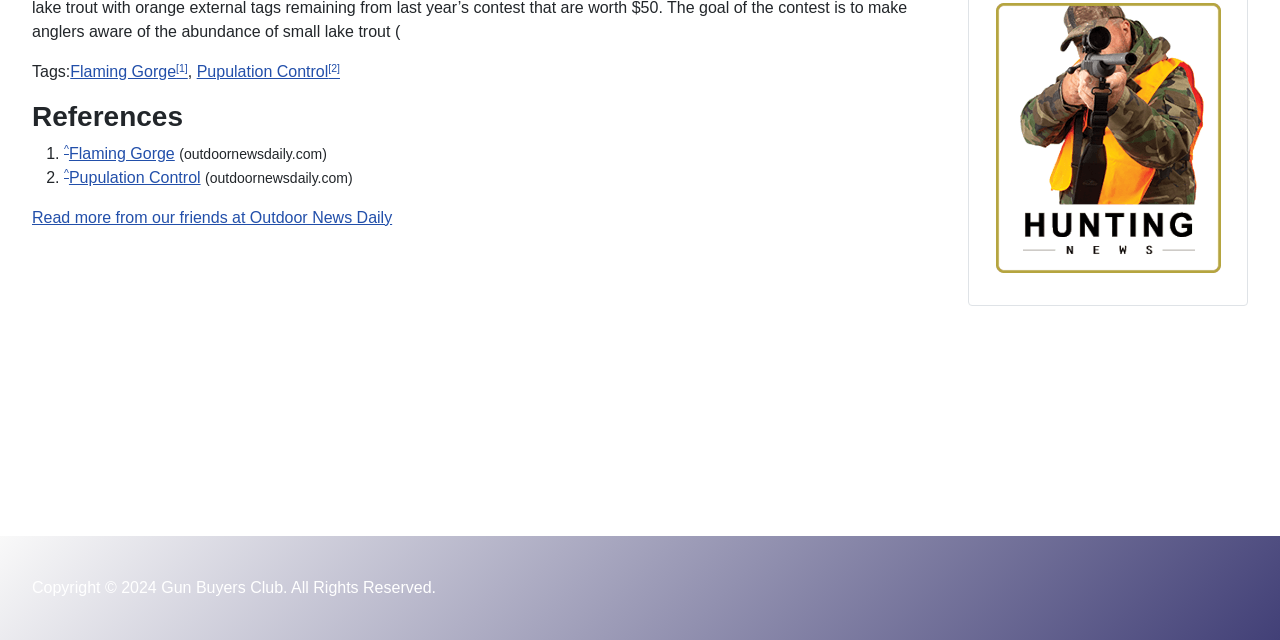Locate the bounding box coordinates of the UI element described by: "Flaming Gorge". The bounding box coordinates should consist of four float numbers between 0 and 1, i.e., [left, top, right, bottom].

[0.055, 0.098, 0.138, 0.125]